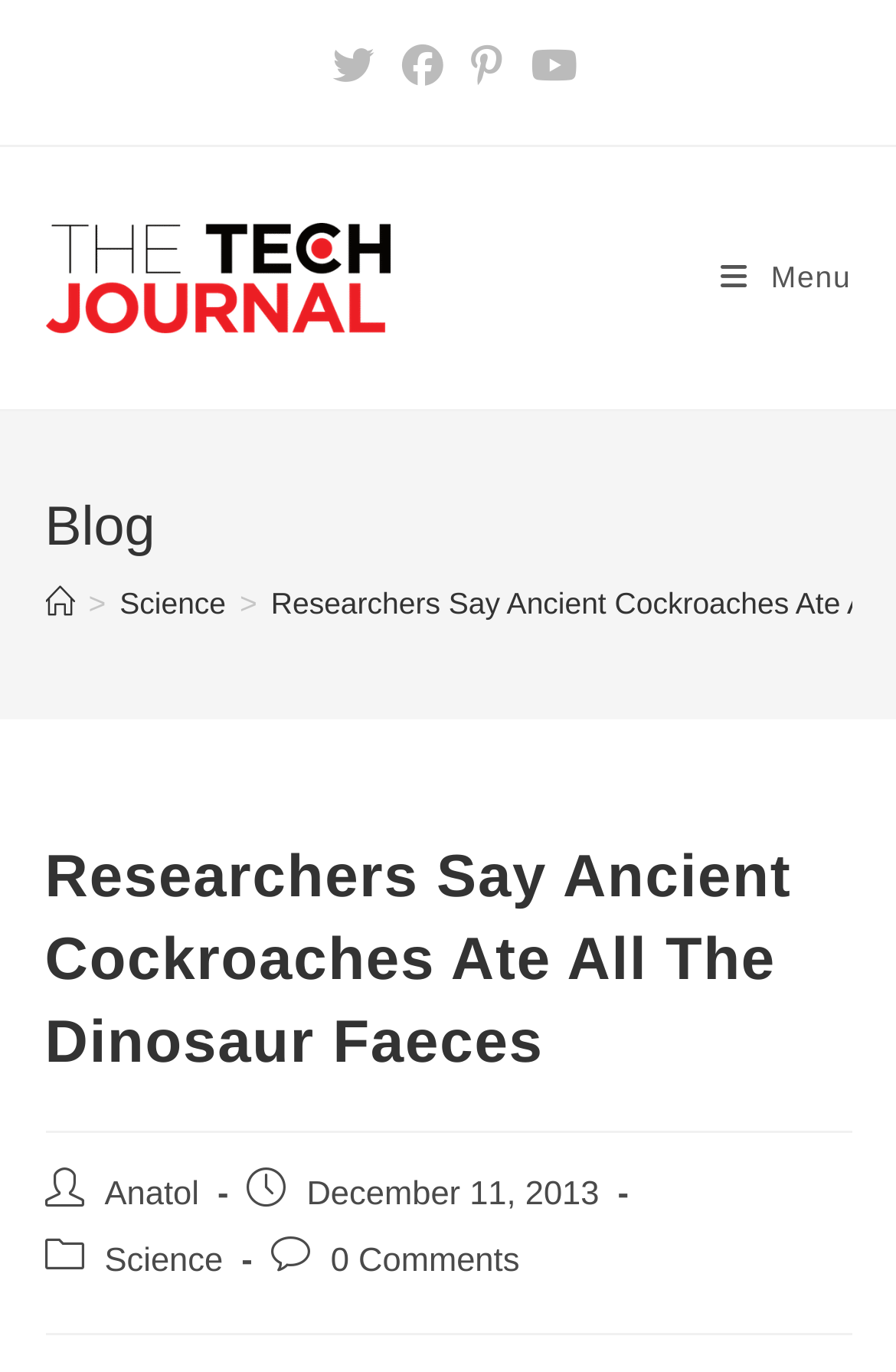Using the provided element description: "Home", identify the bounding box coordinates. The coordinates should be four floats between 0 and 1 in the order [left, top, right, bottom].

[0.05, 0.426, 0.083, 0.452]